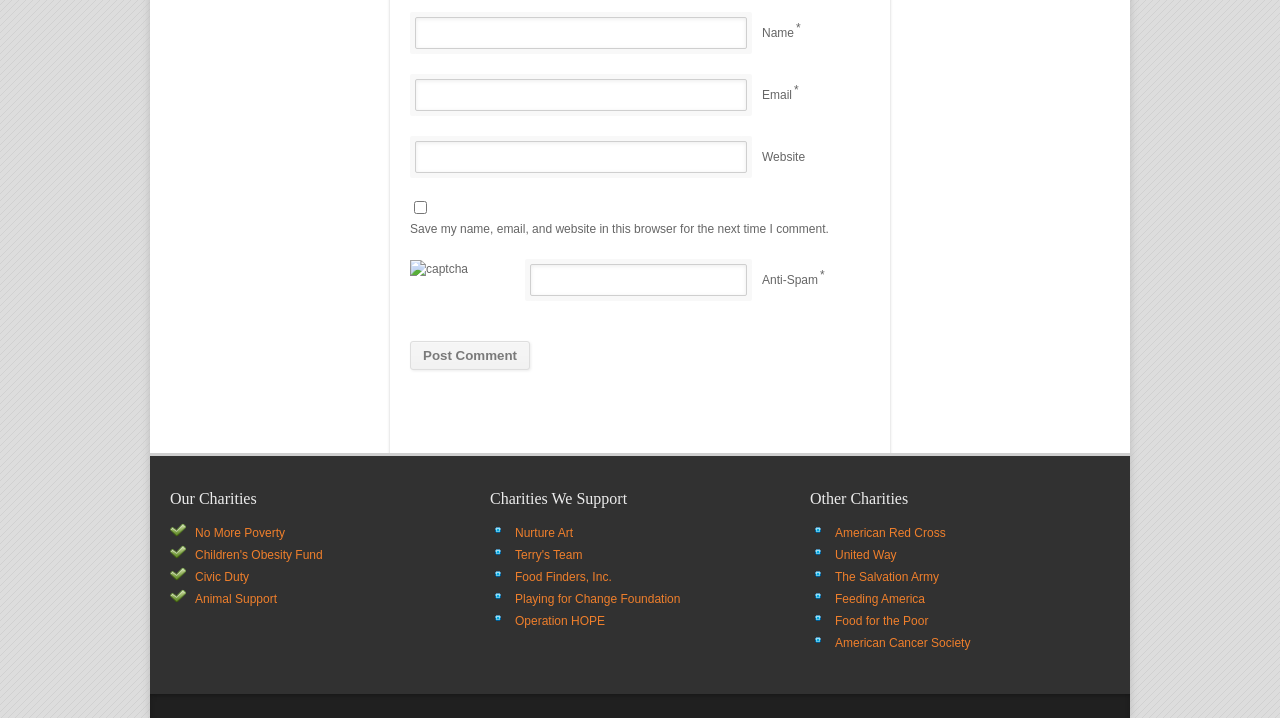For the given element description No More Poverty, determine the bounding box coordinates of the UI element. The coordinates should follow the format (top-left x, top-left y, bottom-right x, bottom-right y) and be within the range of 0 to 1.

[0.152, 0.732, 0.223, 0.752]